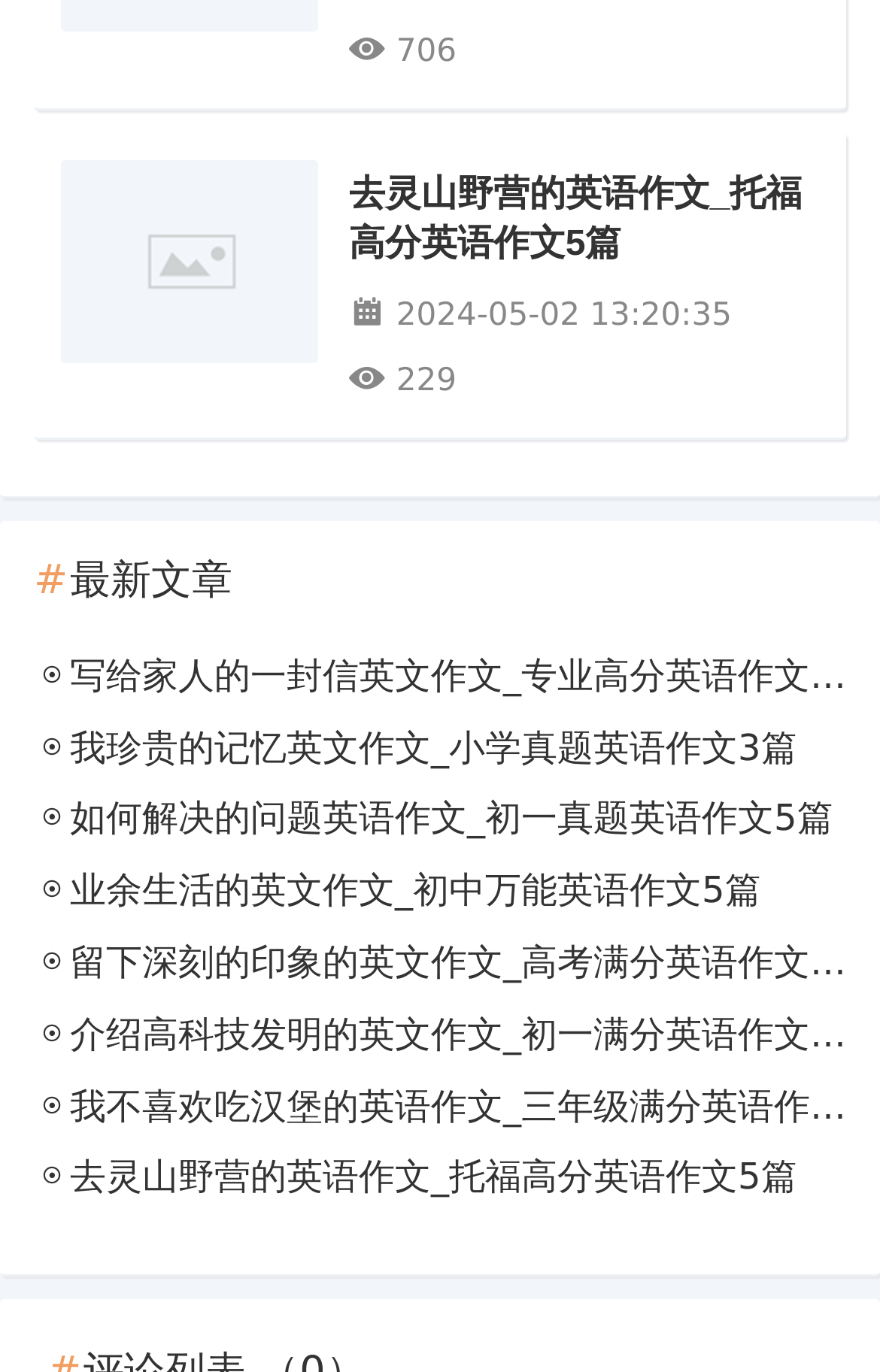Provide a short answer using a single word or phrase for the following question: 
What is the title of the first article?

去灵山野营的英语作文_托福高分英语作文5篇